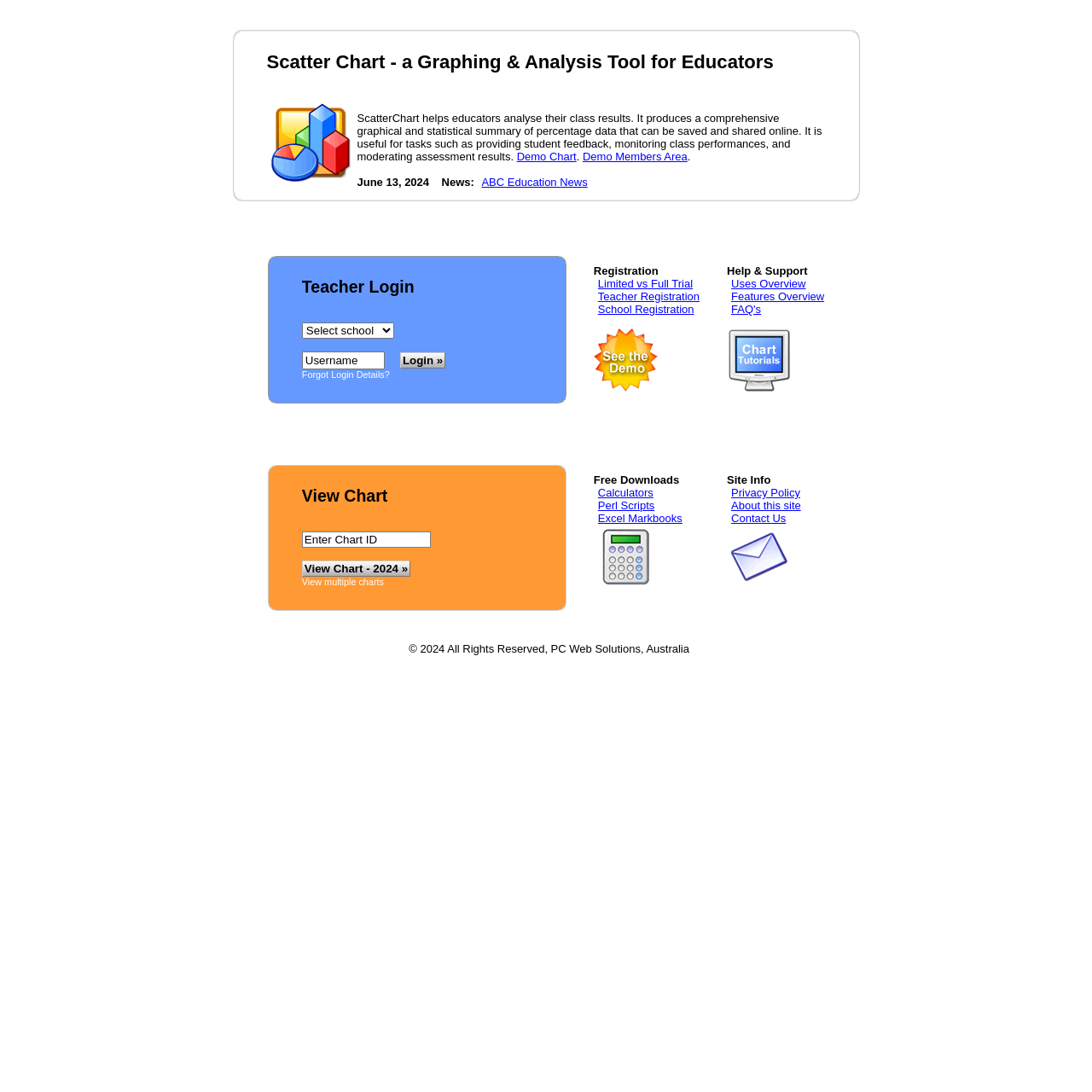Determine the bounding box coordinates of the section to be clicked to follow the instruction: "Get help and support". The coordinates should be given as four float numbers between 0 and 1, formatted as [left, top, right, bottom].

[0.666, 0.254, 0.738, 0.266]